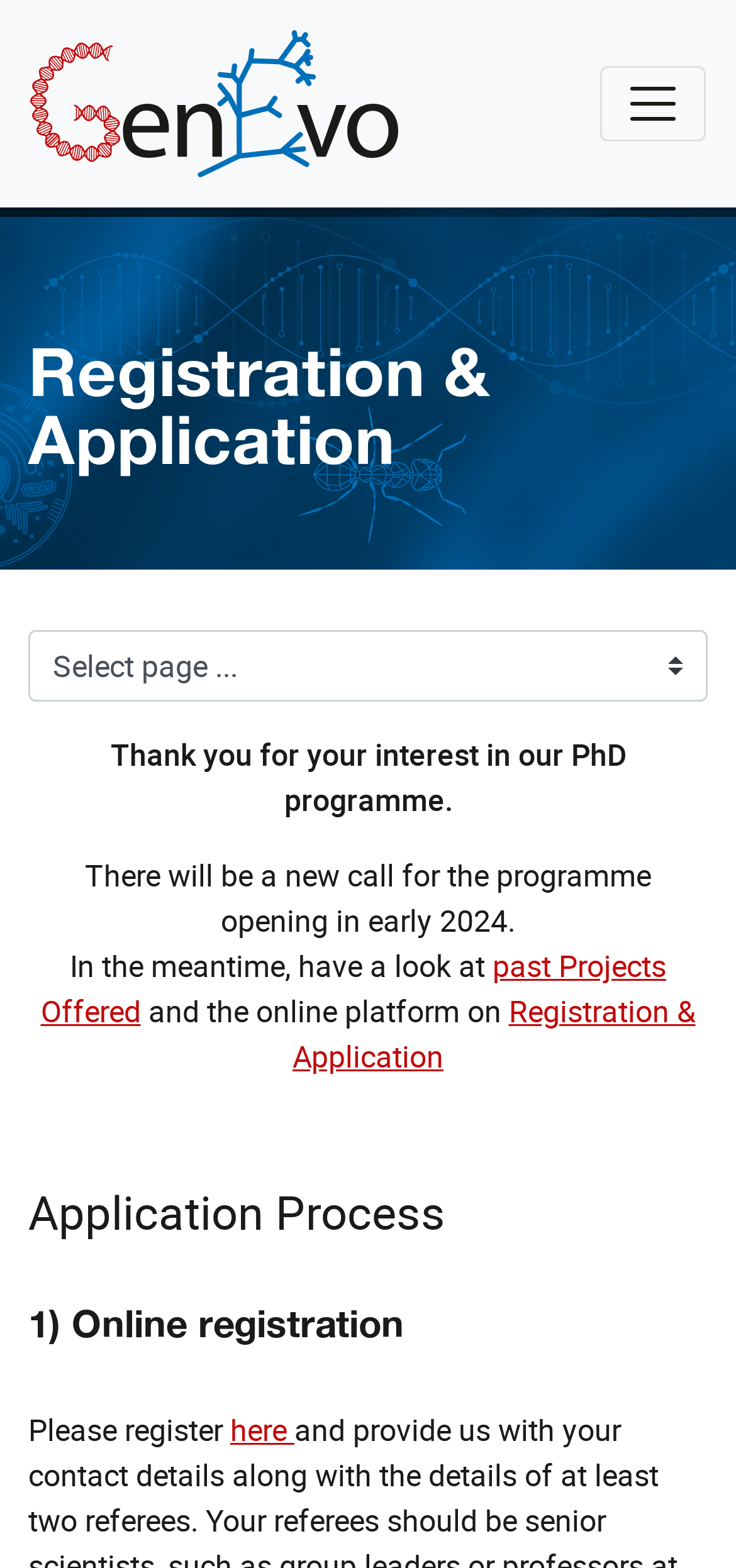Please determine the primary heading and provide its text.

Registration & Application